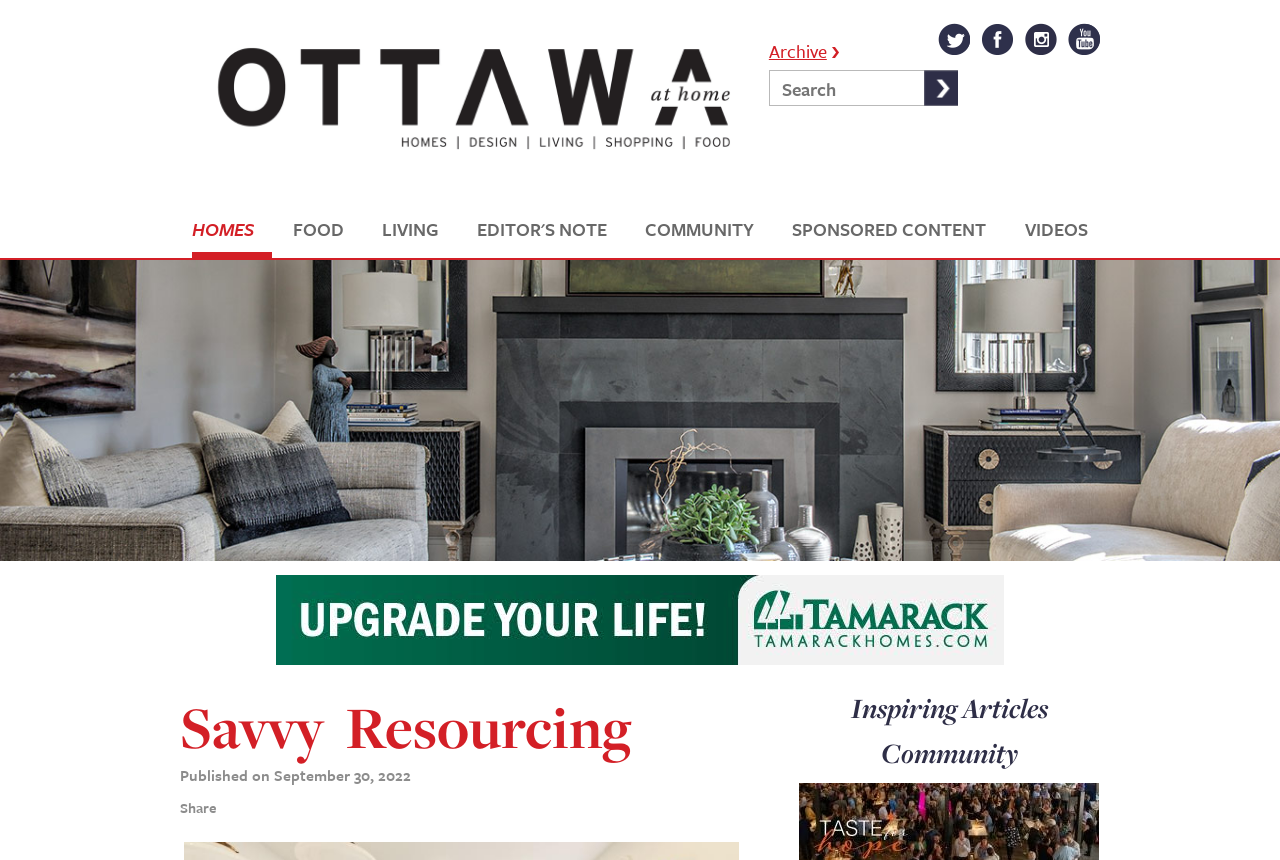Locate the bounding box coordinates of the region to be clicked to comply with the following instruction: "Go to the HOMES section". The coordinates must be four float numbers between 0 and 1, in the form [left, top, right, bottom].

[0.15, 0.256, 0.199, 0.278]